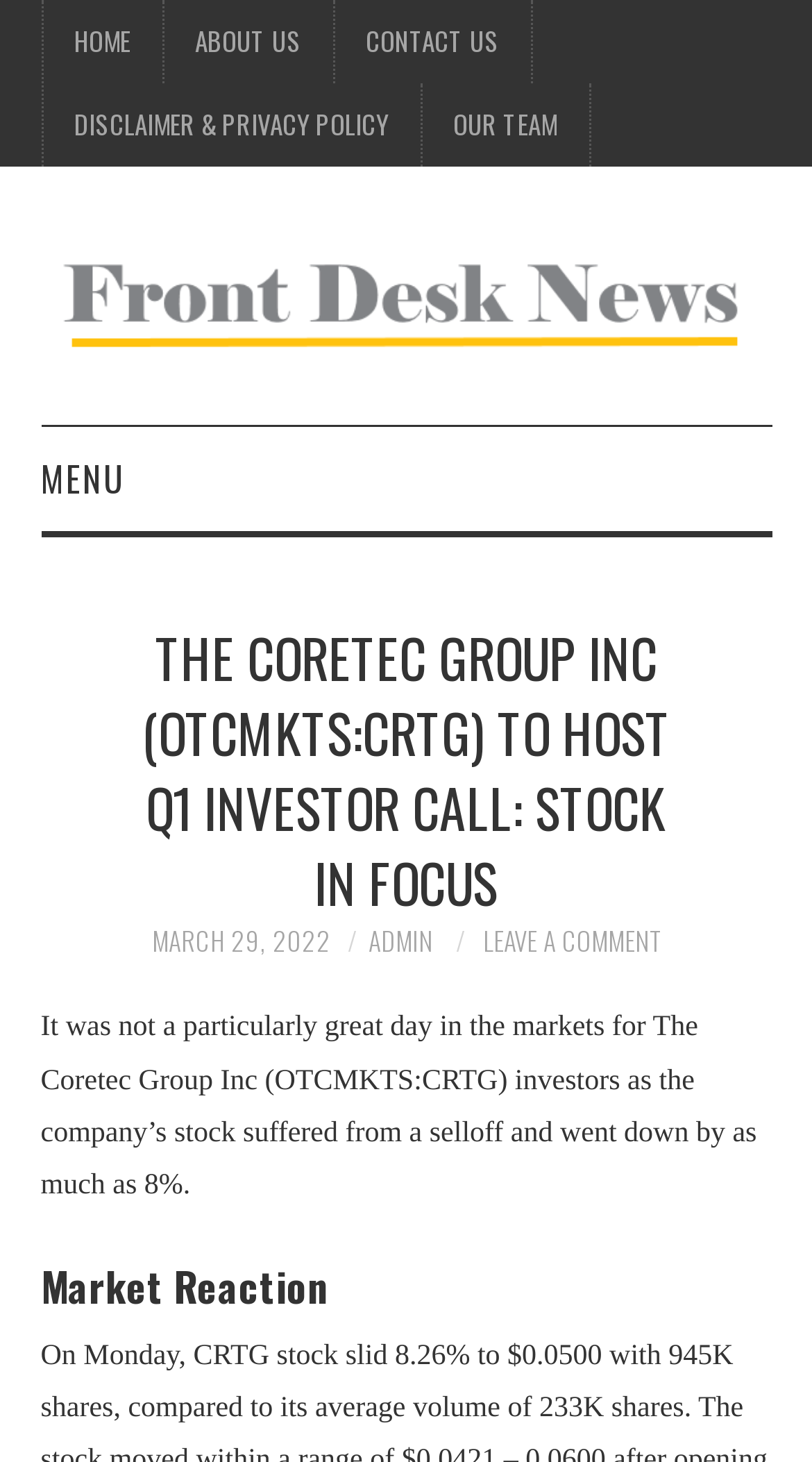Respond with a single word or phrase for the following question: 
Who is the author of the article?

ADMIN